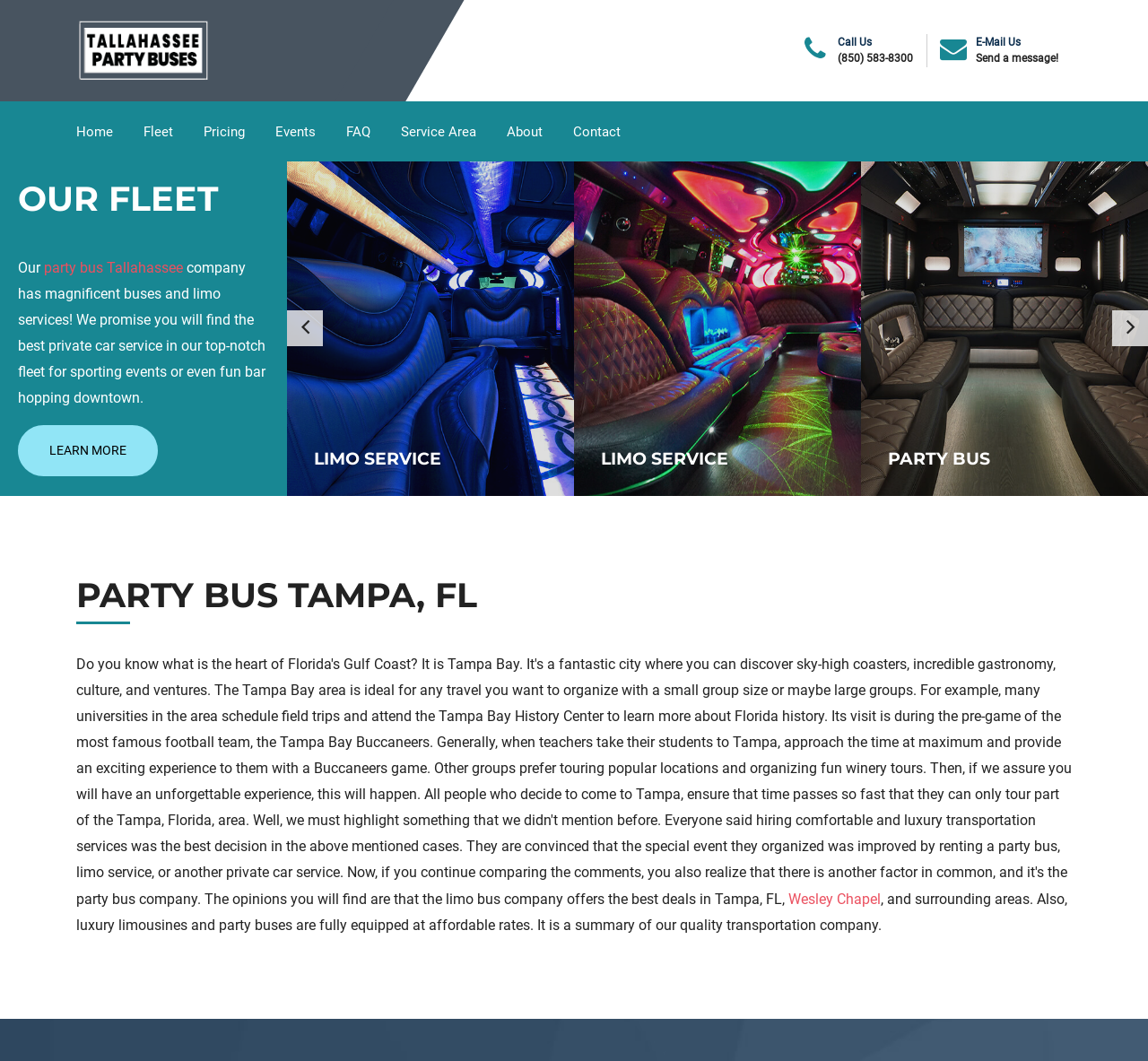Identify the bounding box for the described UI element: "View more".

[0.0, 0.152, 0.25, 0.467]